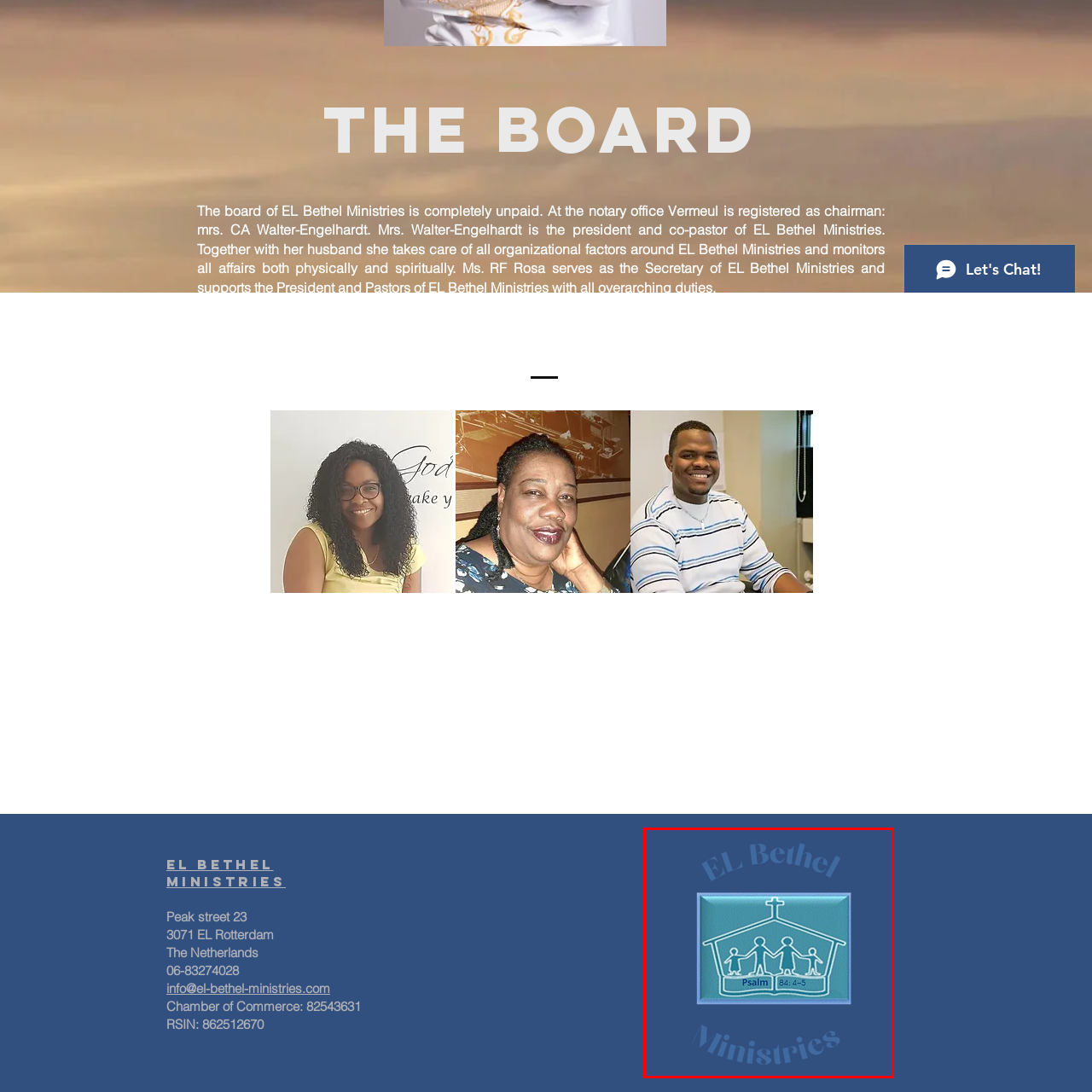Create a thorough description of the image portion outlined in red.

The image features the logo of EL Bethel Ministries, prominently displayed against a deep blue background. At the center of the logo is a stylized depiction of a church-like structure, symbolizing community and faith. Within the structure, figures representing family members are depicted holding hands, conveying unity and support. The phrase "Psalm 84: 4-5" is inscribed at the bottom, suggesting a biblical foundation to the ministry’s mission. Surrounding the logo are the words "EL Bethel Ministries," highlighting the organization’s identity and purpose as a community-focused ministry.